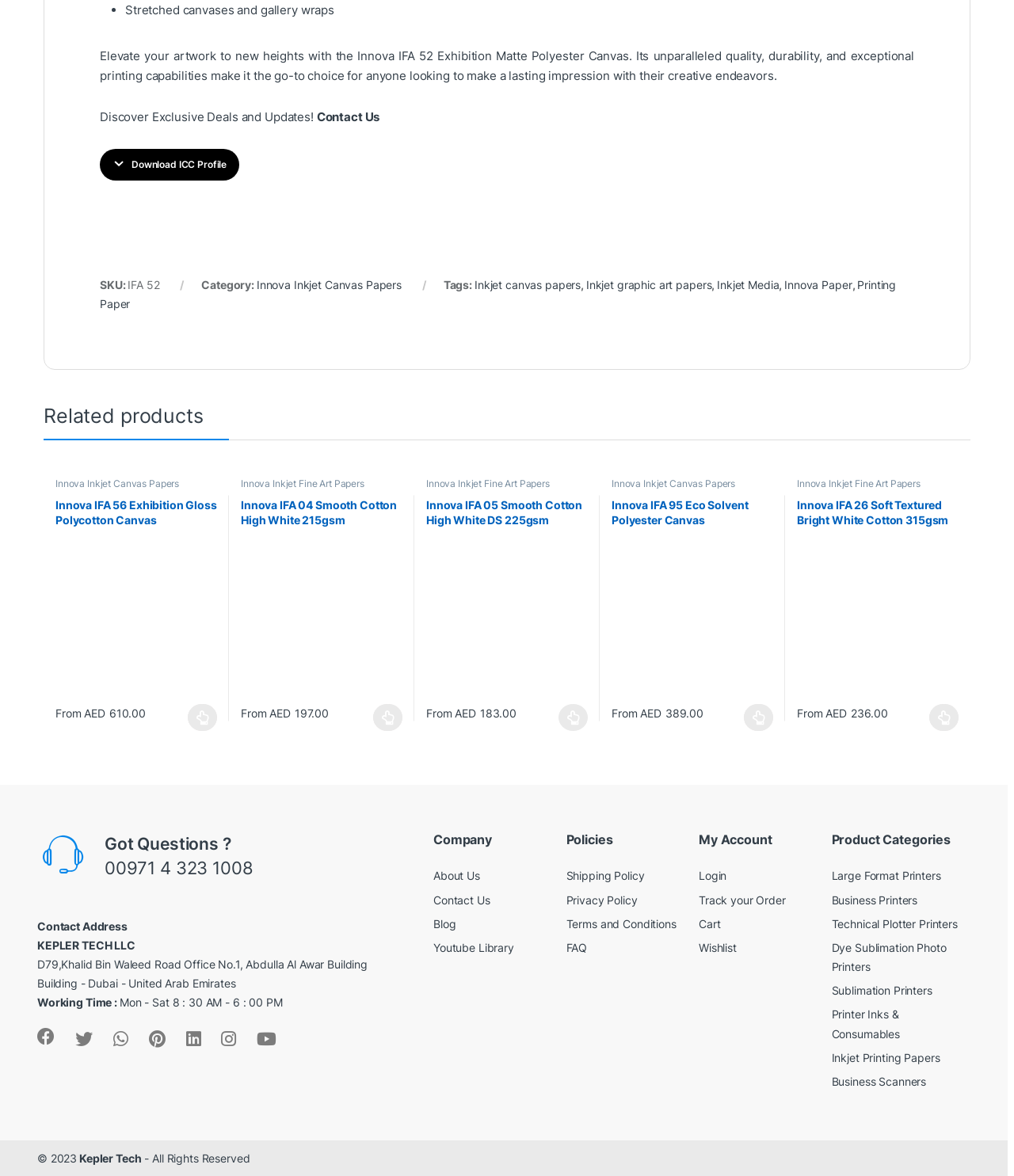Determine the bounding box coordinates of the element that should be clicked to execute the following command: "Contact Us".

[0.312, 0.093, 0.374, 0.106]